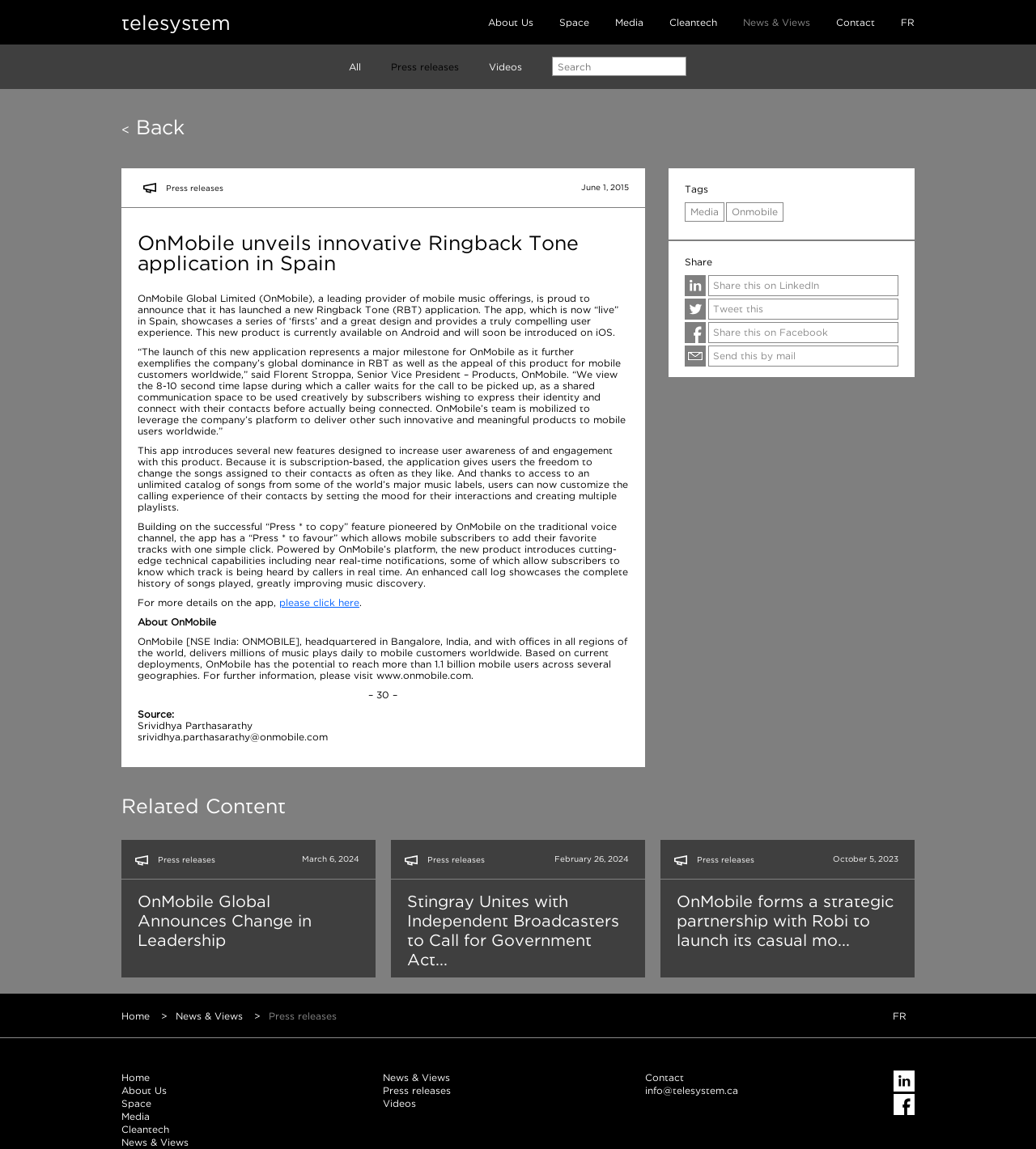What is the position of the link 'Contact' on the webpage?
Kindly answer the question with as much detail as you can.

Based on the bounding box coordinates of the link 'Contact', which are [0.807, 0.015, 0.845, 0.024], it is clear that the link is located at the top right of the webpage.